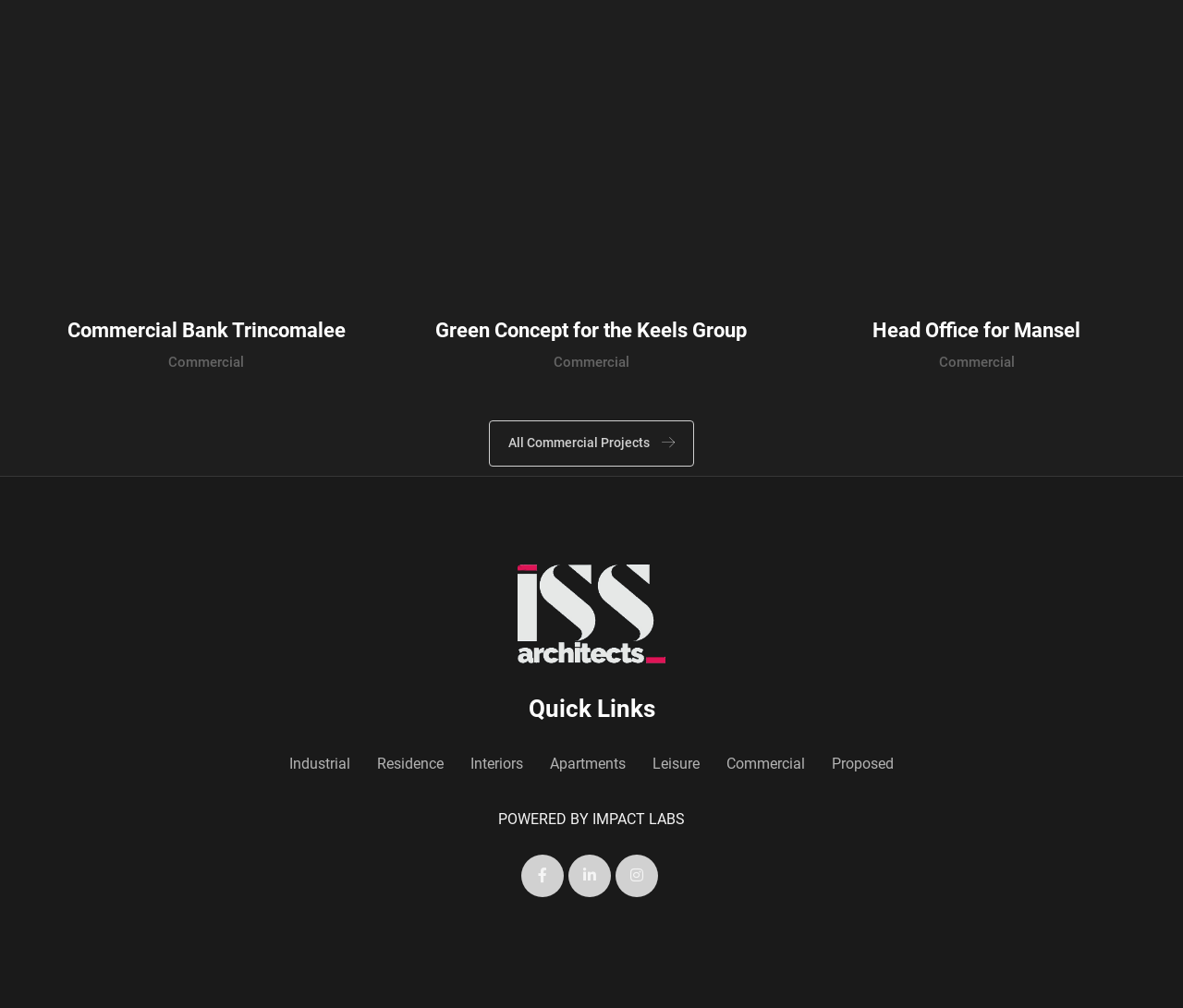Please determine the bounding box coordinates of the element's region to click for the following instruction: "Select Industrial".

[0.245, 0.748, 0.296, 0.766]